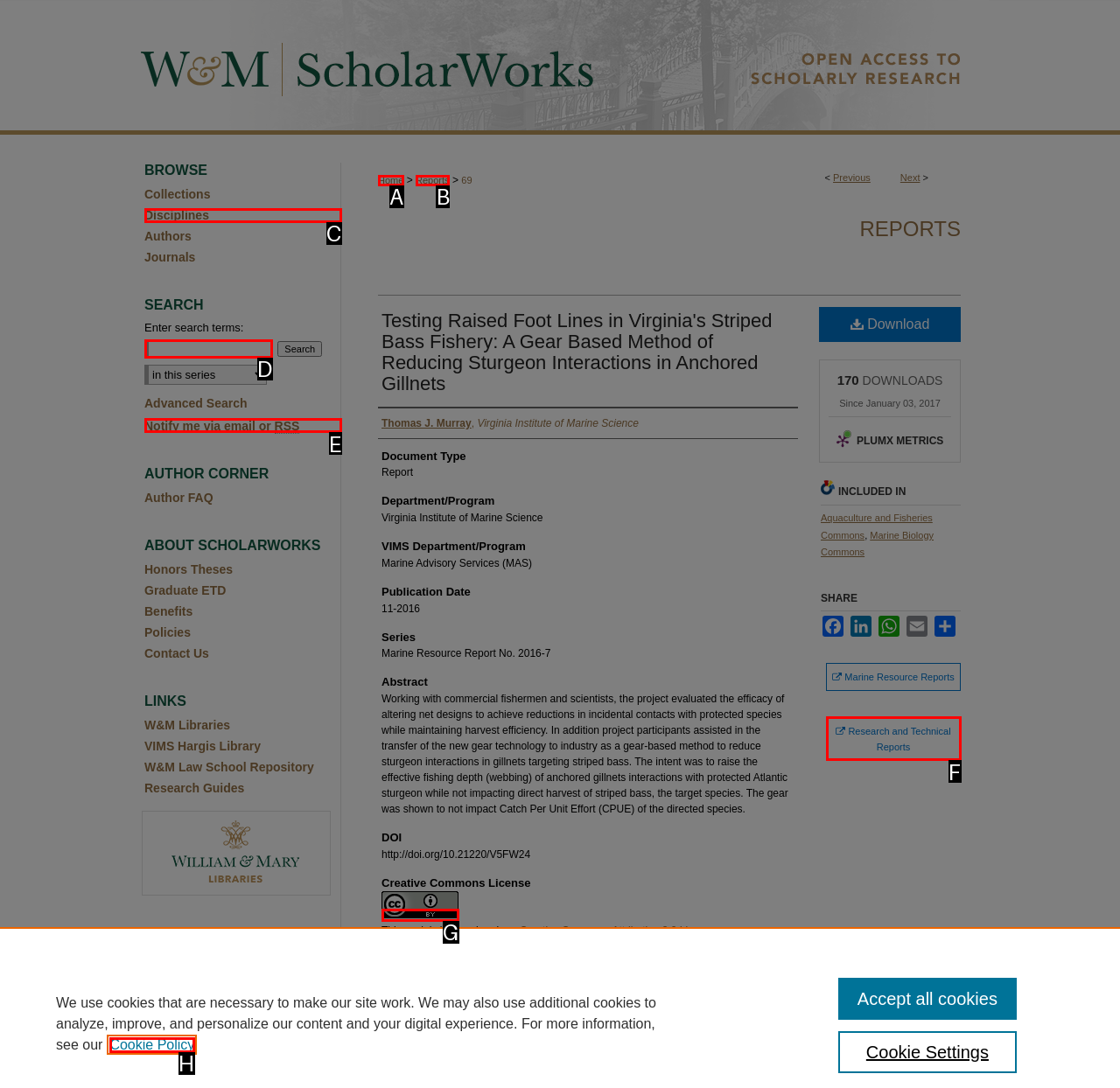Identify the HTML element you need to click to achieve the task: Search for reports. Respond with the corresponding letter of the option.

D